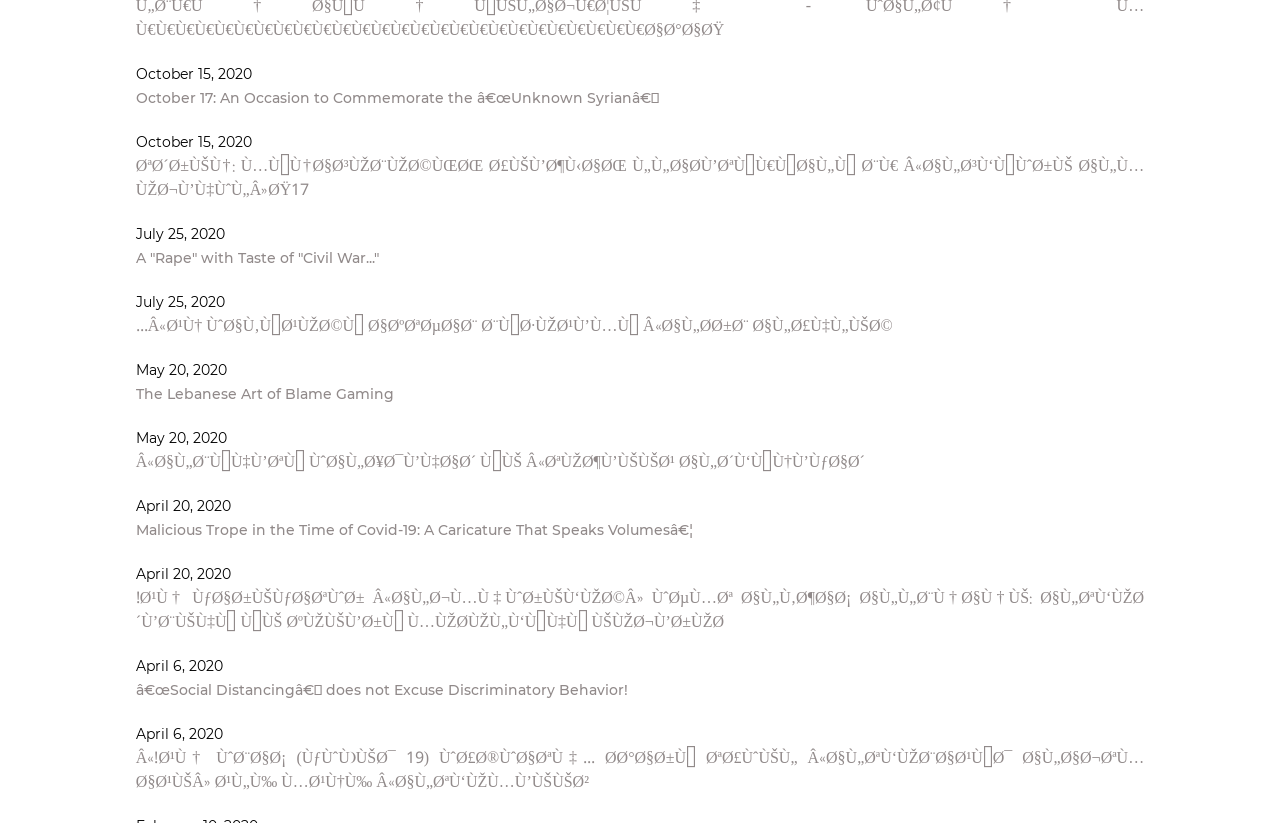Respond concisely with one word or phrase to the following query:
How many static text elements are there on the webpage?

5